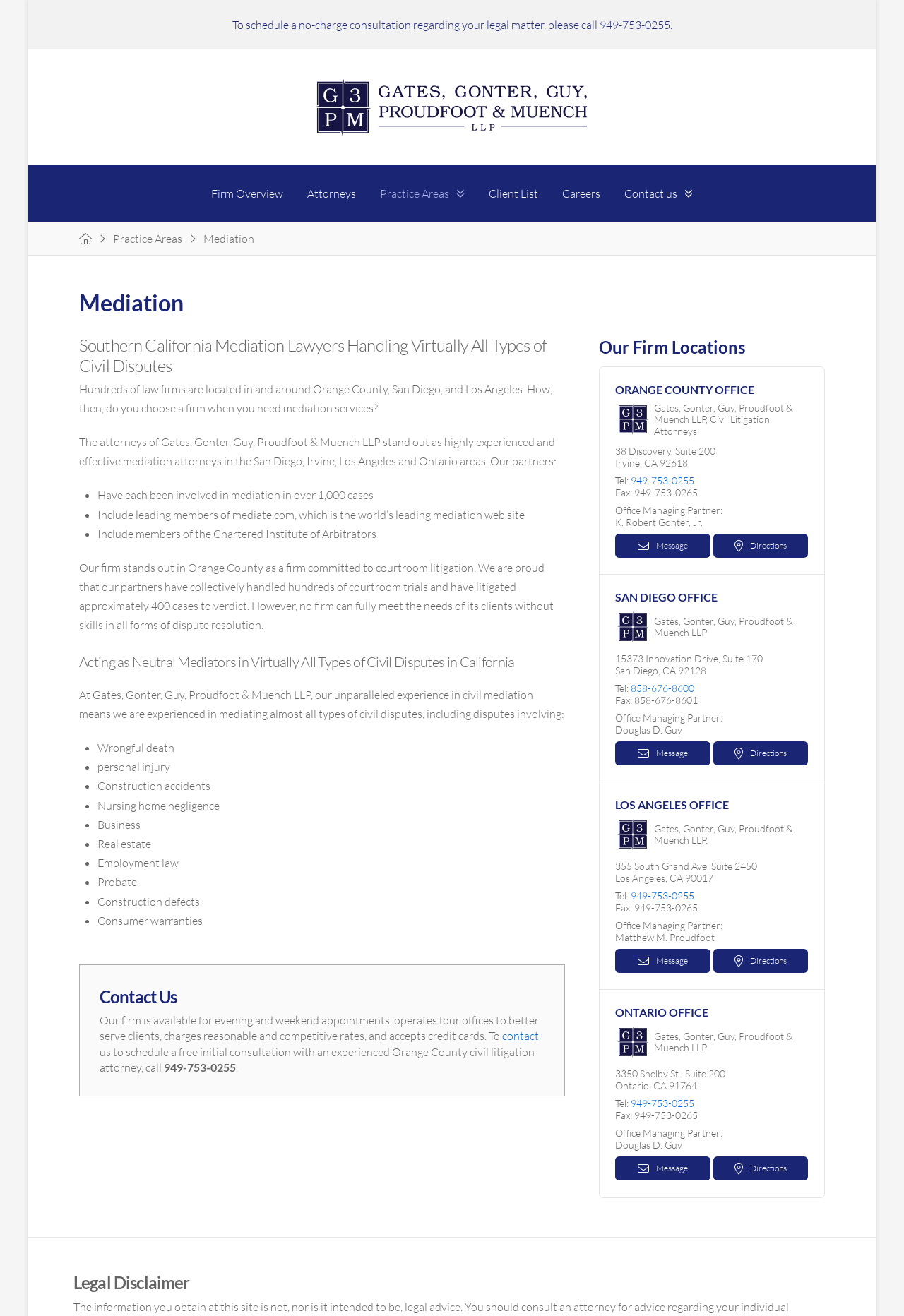Please indicate the bounding box coordinates for the clickable area to complete the following task: "Click the 'Message' link". The coordinates should be specified as four float numbers between 0 and 1, i.e., [left, top, right, bottom].

[0.681, 0.406, 0.786, 0.424]